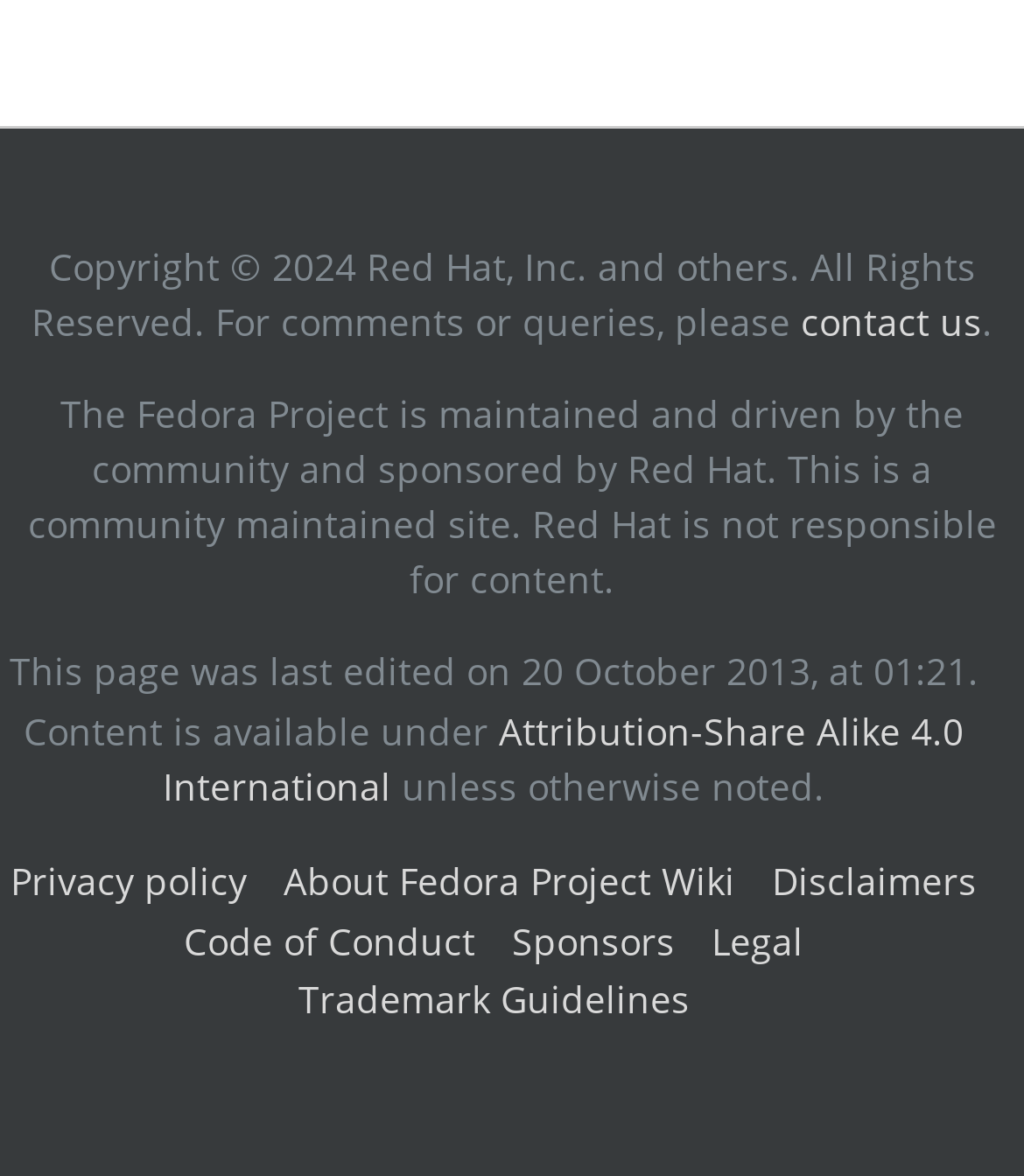What is the license type mentioned on the page?
Look at the image and respond with a one-word or short-phrase answer.

Attribution-Share Alike 4.0 International